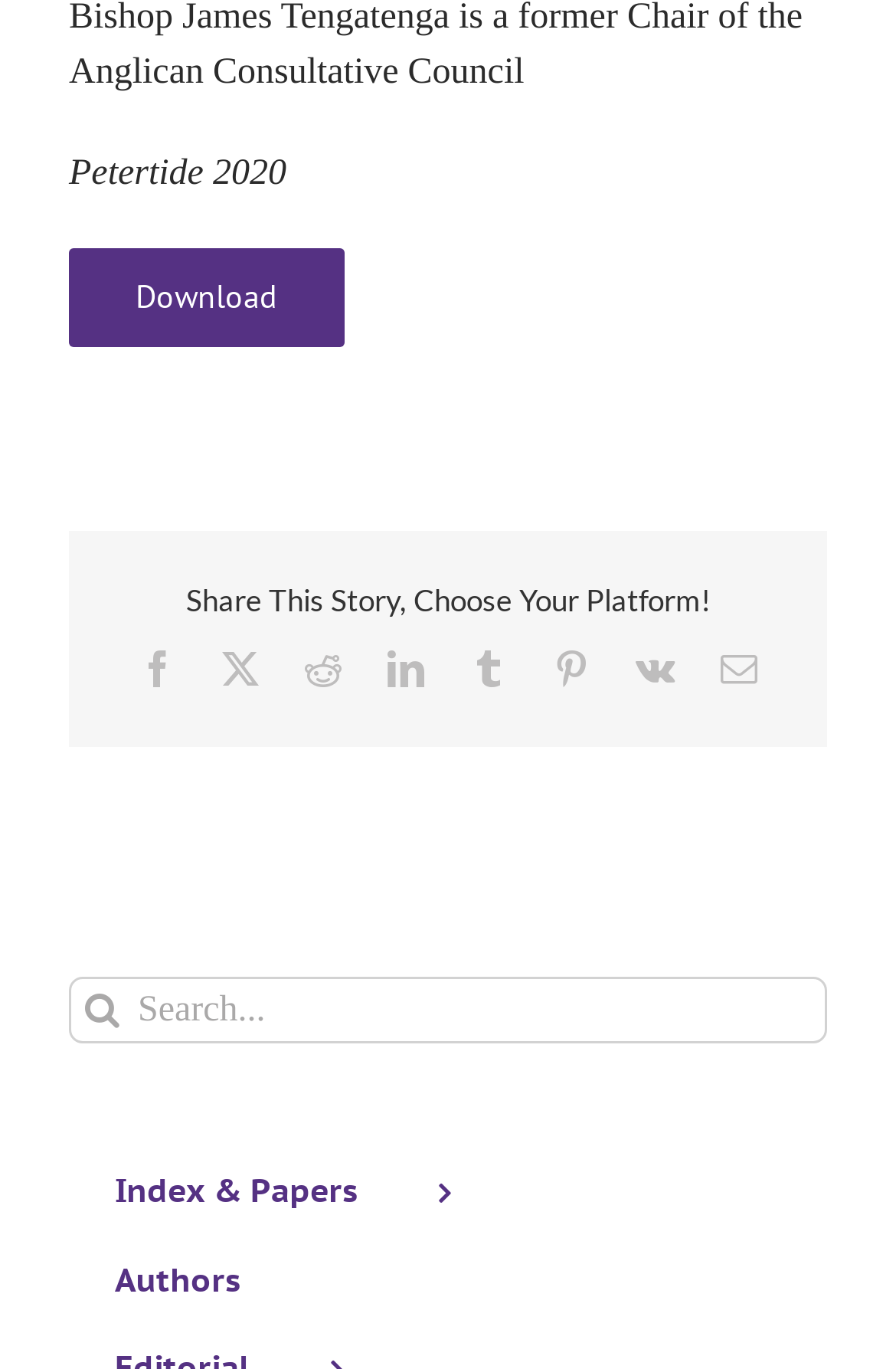Locate the bounding box of the user interface element based on this description: "aria-label="Search" value=""".

[0.077, 0.714, 0.151, 0.763]